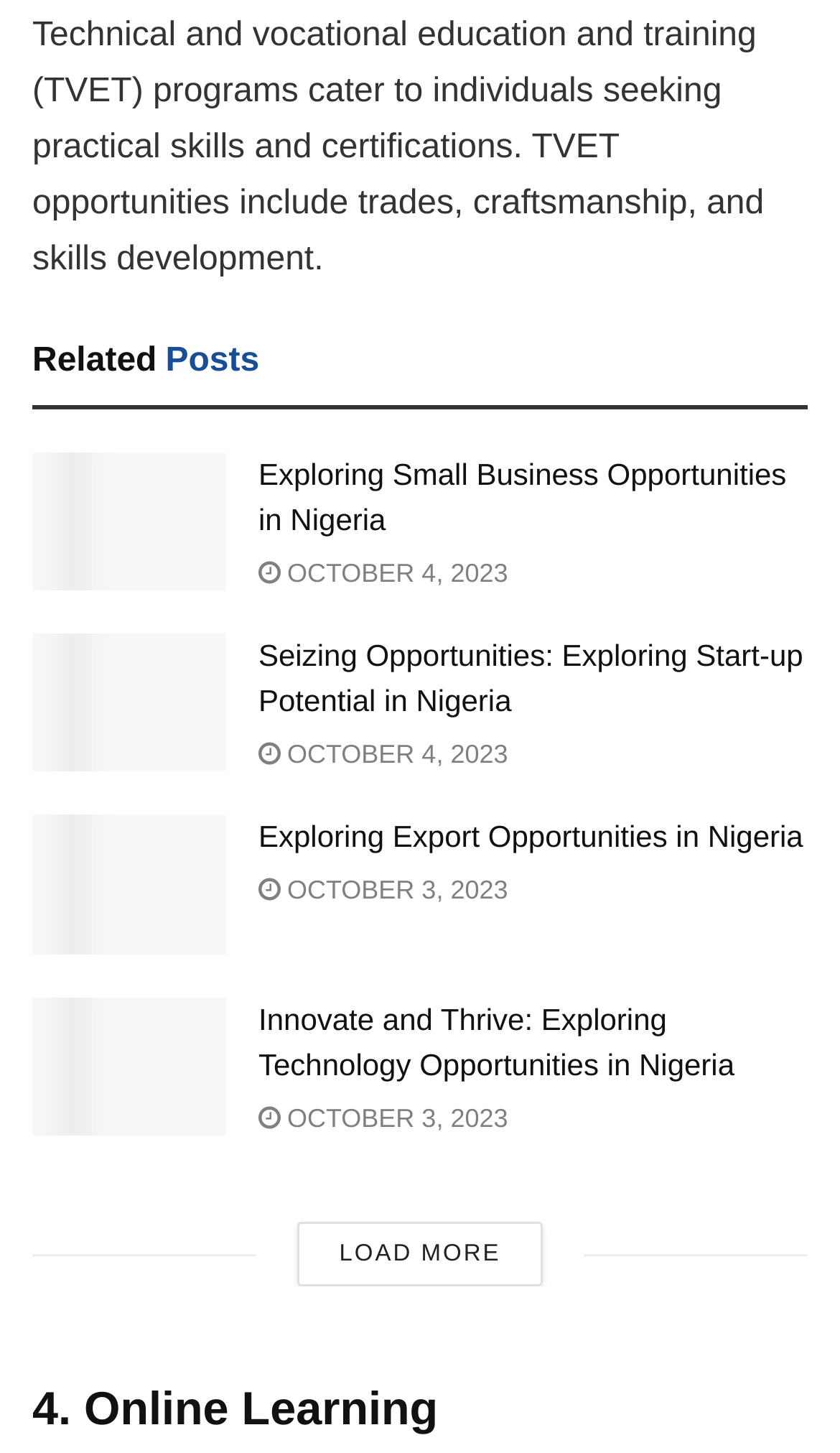What is the date of the latest article?
Ensure your answer is thorough and detailed.

I looked for the link elements with a date format and found that the latest date is OCTOBER 4, 2023, which appears in two articles.